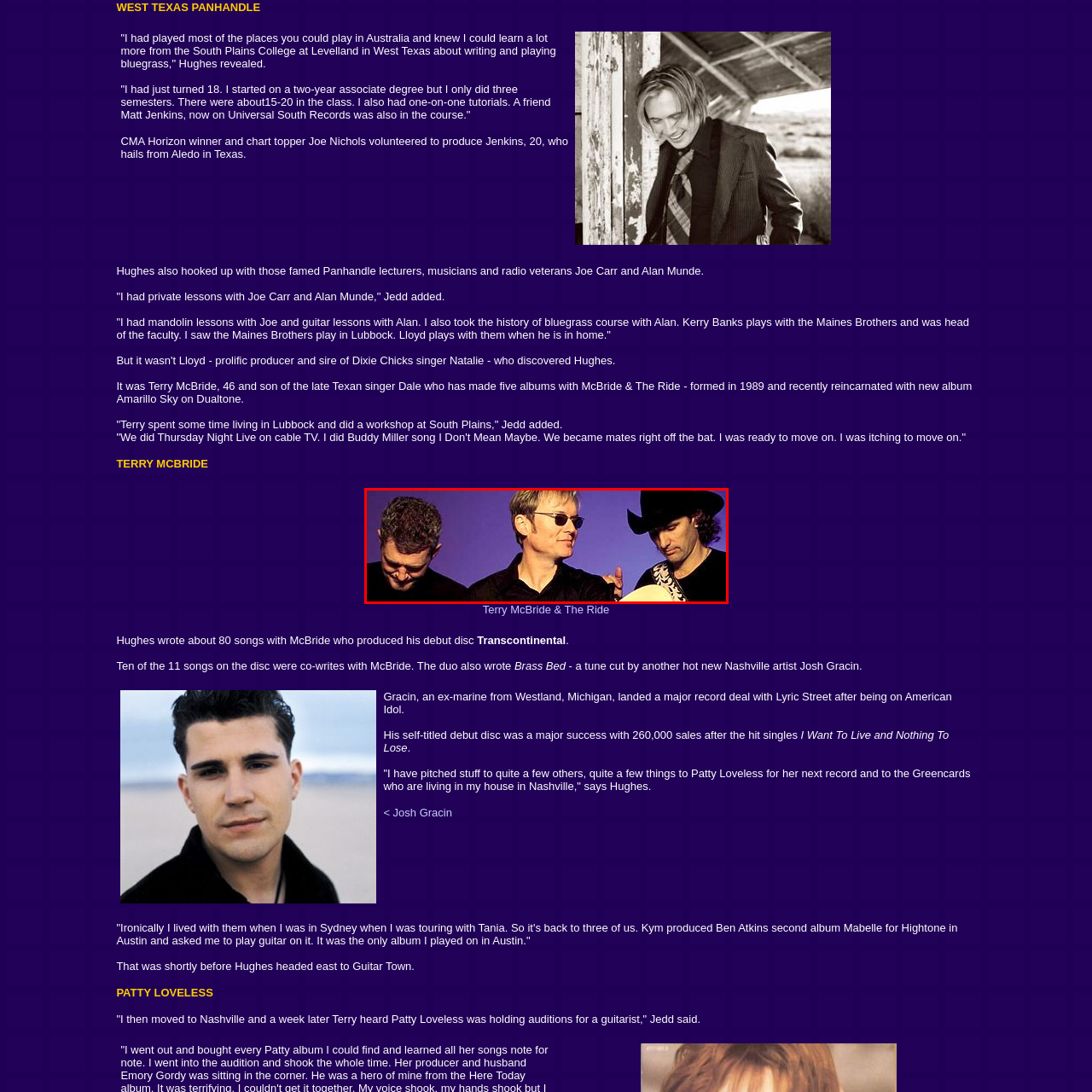Please analyze the portion of the image highlighted by the red bounding box and respond to the following question with a detailed explanation based on what you see: What music genres influence the band's music?

The caption characterizes the band's music as often being a blend of country and bluegrass influences, which suggests that these two genres have a significant impact on their sound.